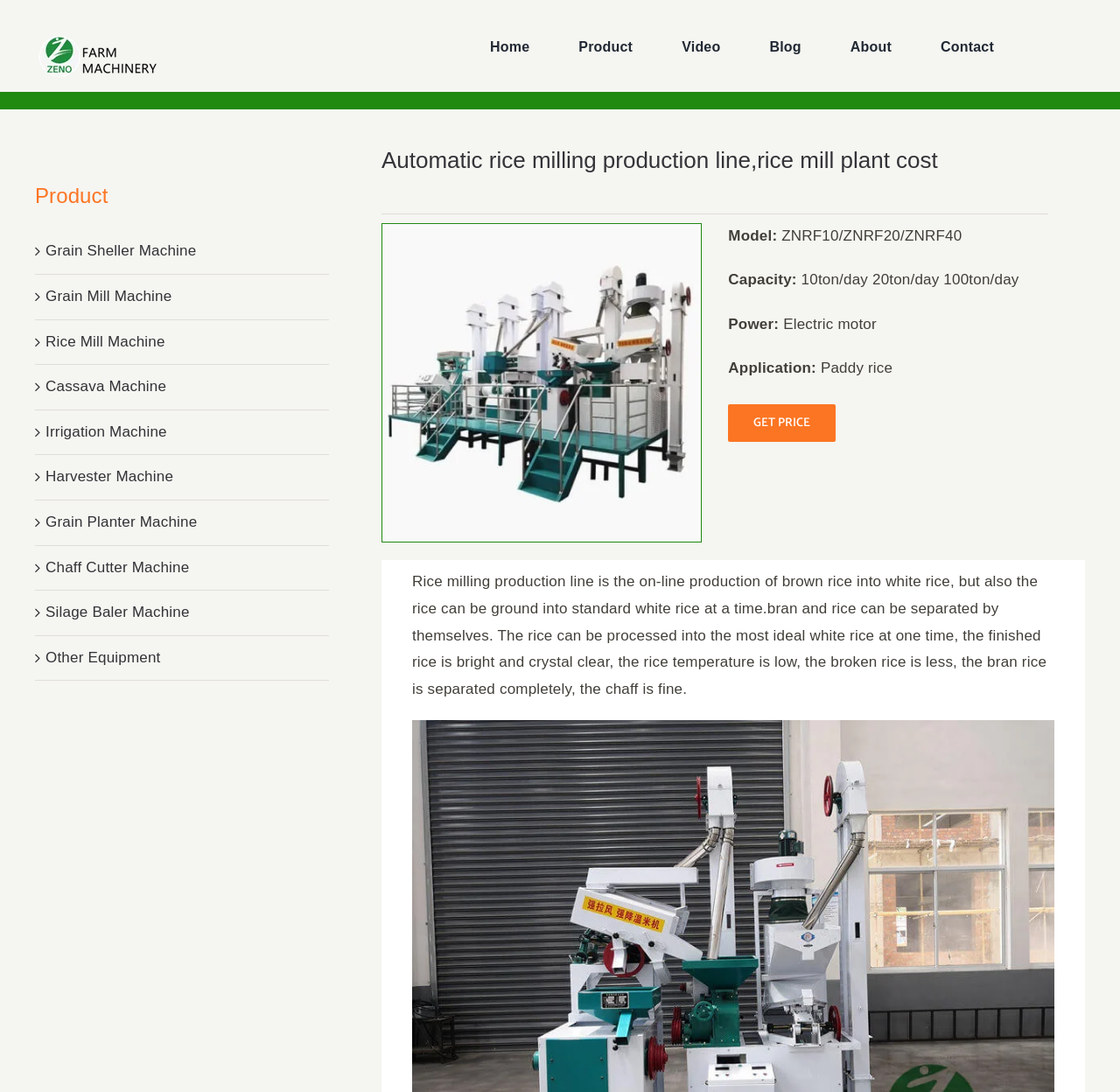How many types of machines are listed under the 'Product' category?
Give a single word or phrase answer based on the content of the image.

9